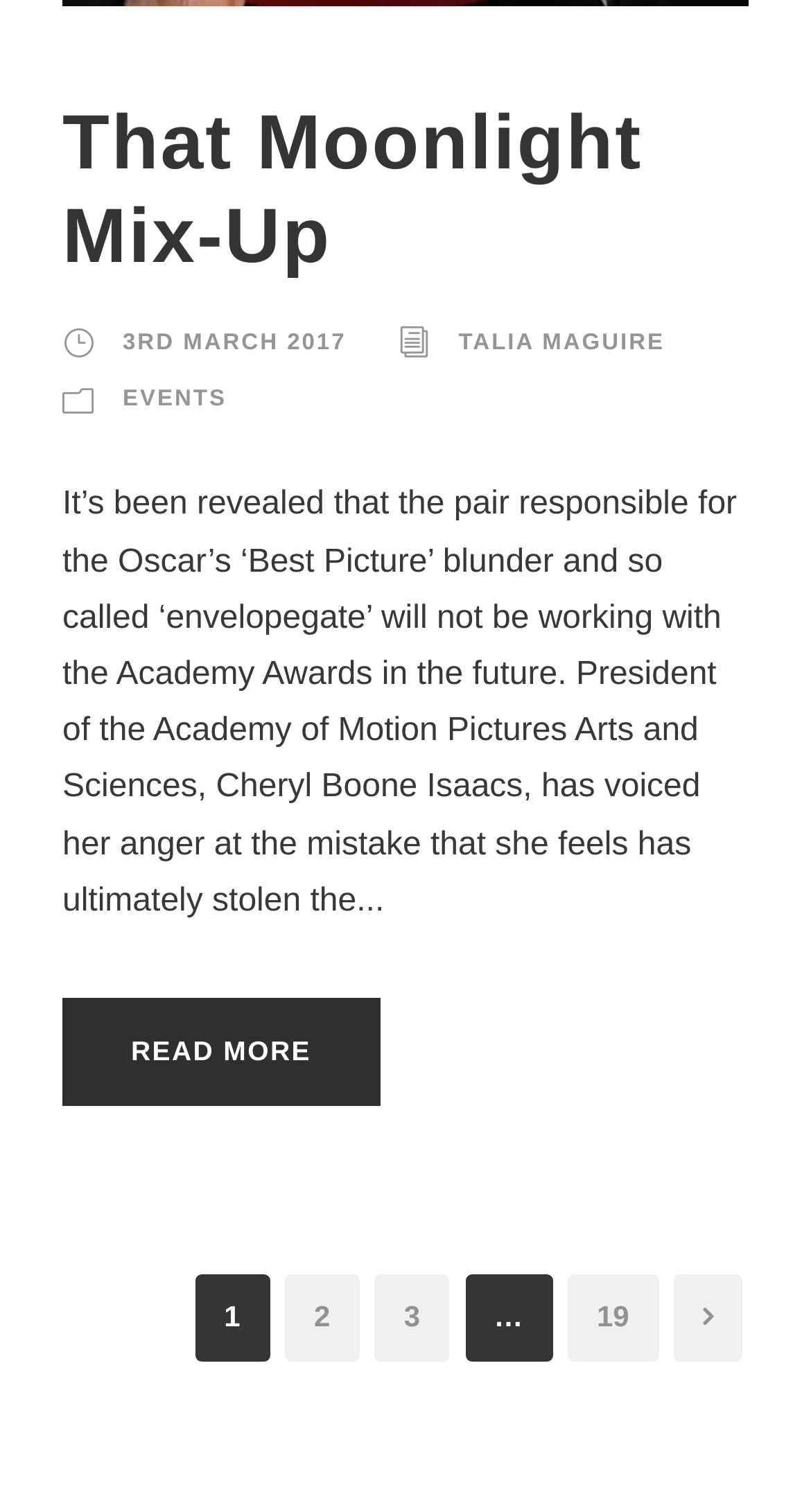Give a short answer to this question using one word or a phrase:
Who is the author of the article?

TALIA MAGUIRE